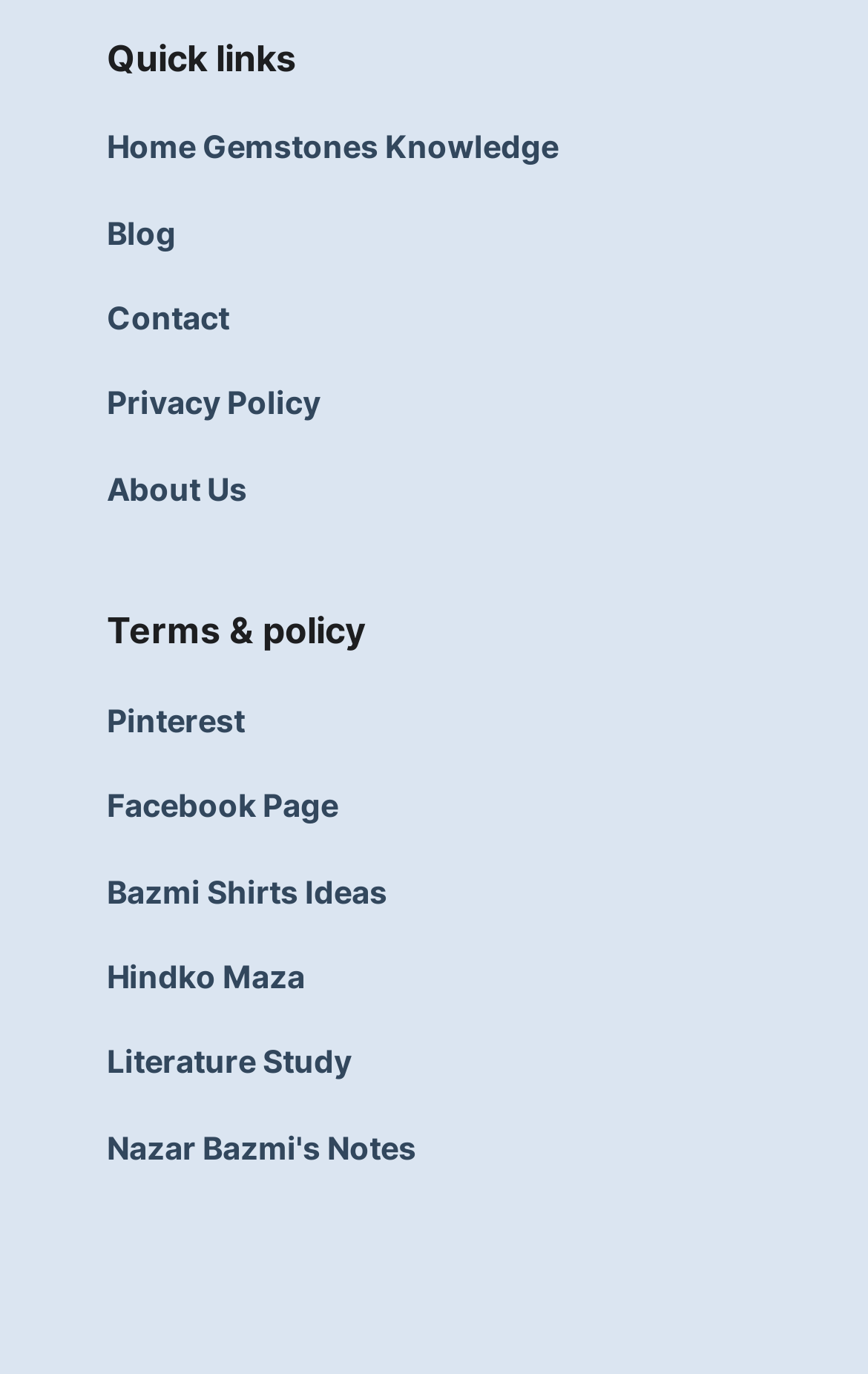Please determine the bounding box of the UI element that matches this description: Contact. The coordinates should be given as (top-left x, top-left y, bottom-right x, bottom-right y), with all values between 0 and 1.

[0.123, 0.292, 0.877, 0.328]